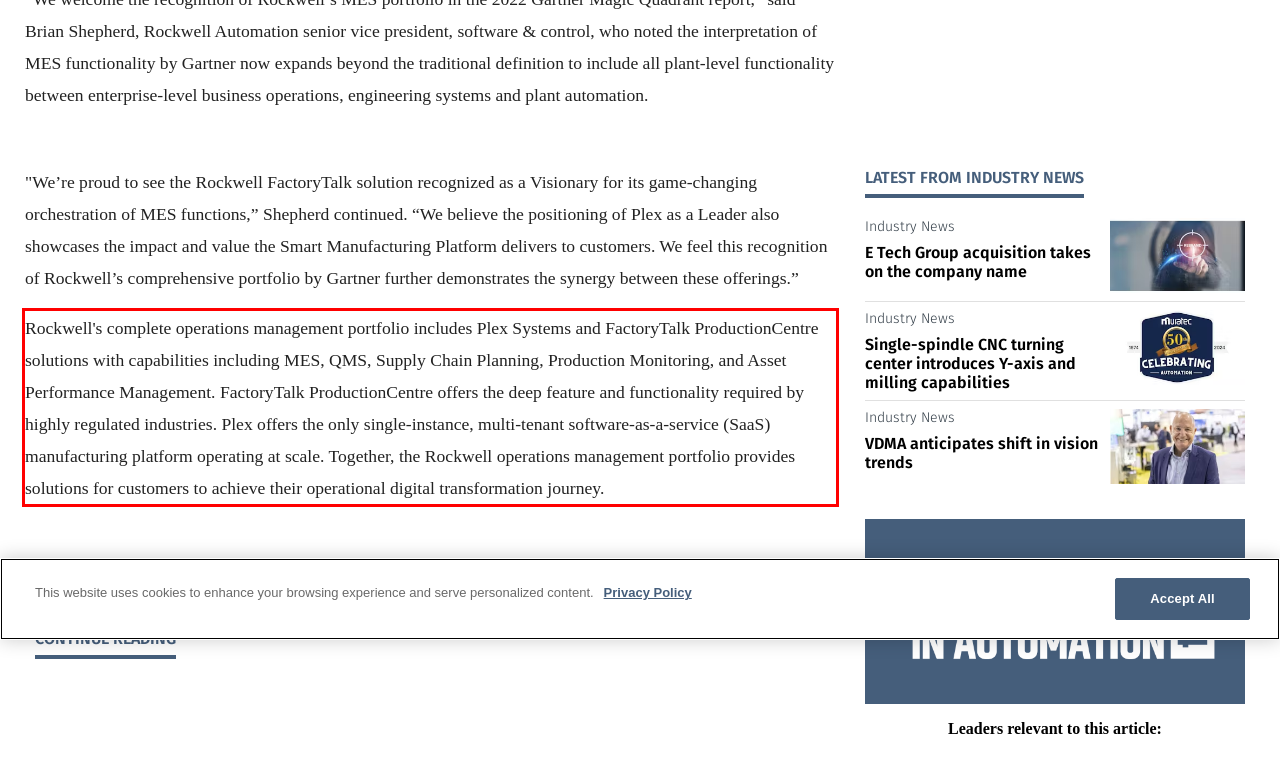You are presented with a screenshot containing a red rectangle. Extract the text found inside this red bounding box.

Rockwell's complete operations management portfolio includes Plex Systems and FactoryTalk ProductionCentre solutions with capabilities including MES, QMS, Supply Chain Planning, Production Monitoring, and Asset Performance Management. FactoryTalk ProductionCentre offers the deep feature and functionality required by highly regulated industries. Plex offers the only single-instance, multi-tenant software-as-a-service (SaaS) manufacturing platform operating at scale. Together, the Rockwell operations management portfolio provides solutions for customers to achieve their operational digital transformation journey.